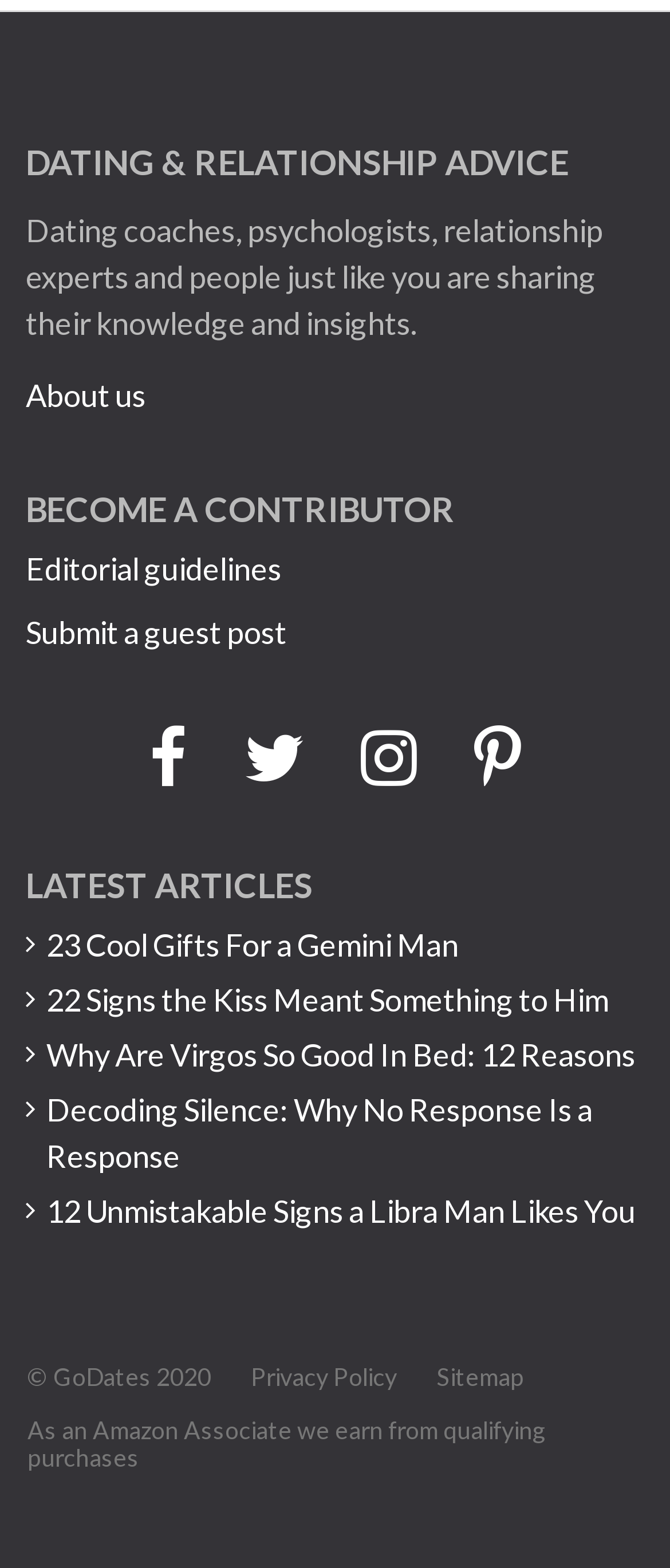Please determine the bounding box coordinates for the element that should be clicked to follow these instructions: "Learn about the website contributors".

[0.038, 0.311, 0.962, 0.337]